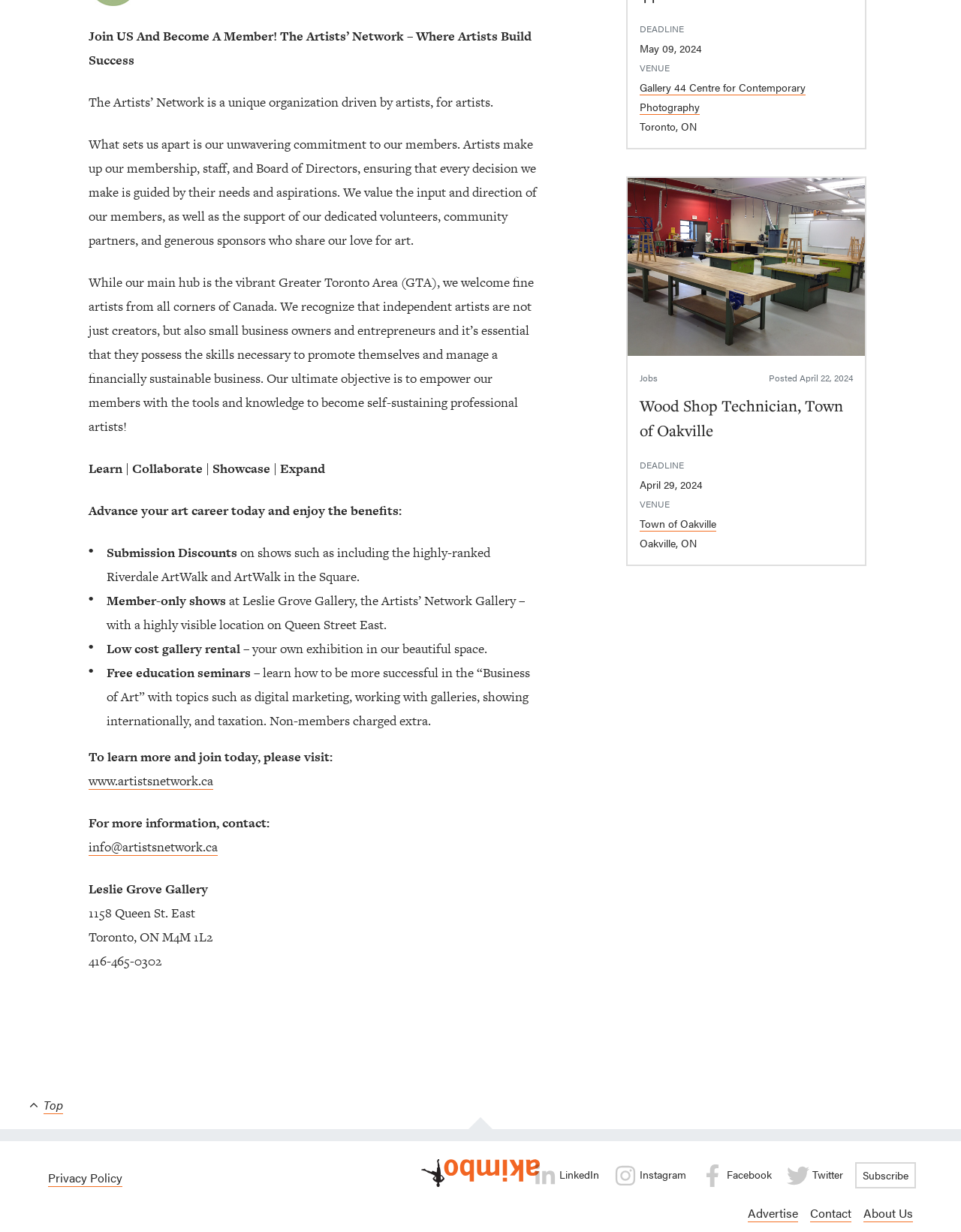Find the bounding box coordinates of the clickable area required to complete the following action: "Click the link to learn more and join today".

[0.092, 0.627, 0.222, 0.641]